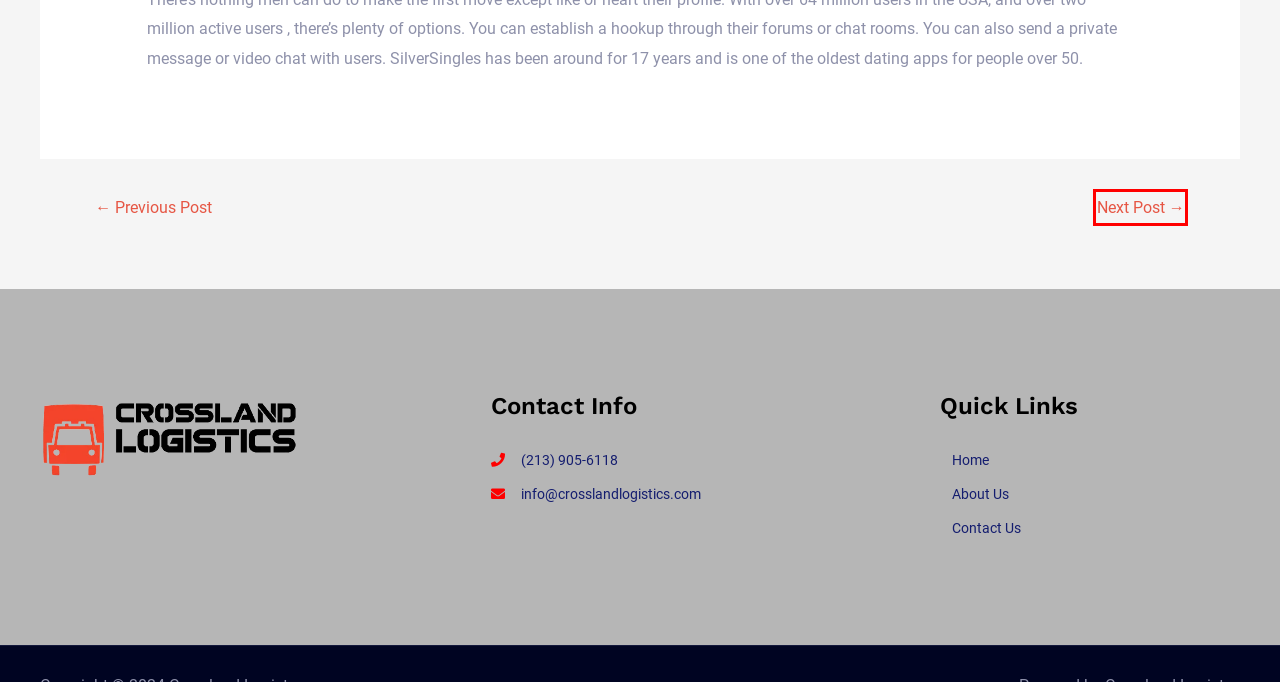Examine the screenshot of a webpage featuring a red bounding box and identify the best matching webpage description for the new page that results from clicking the element within the box. Here are the options:
A. admin – Crossland Logistcs
B. Contact Us – Crossland Logistcs
C. Services – Crossland Logistcs
D. 15 Best Dating Sites & Apps To Meet Singles Online In 2023 – Crossland Logistcs
E. contact – Crossland Logistcs
F. About Us – Crossland Logistcs
G. Sad, Paranoid And Still Single: How Dating Apps Destroy Us – Crossland Logistcs
H. Crossland Logistcs – Crossland Logistcs

G